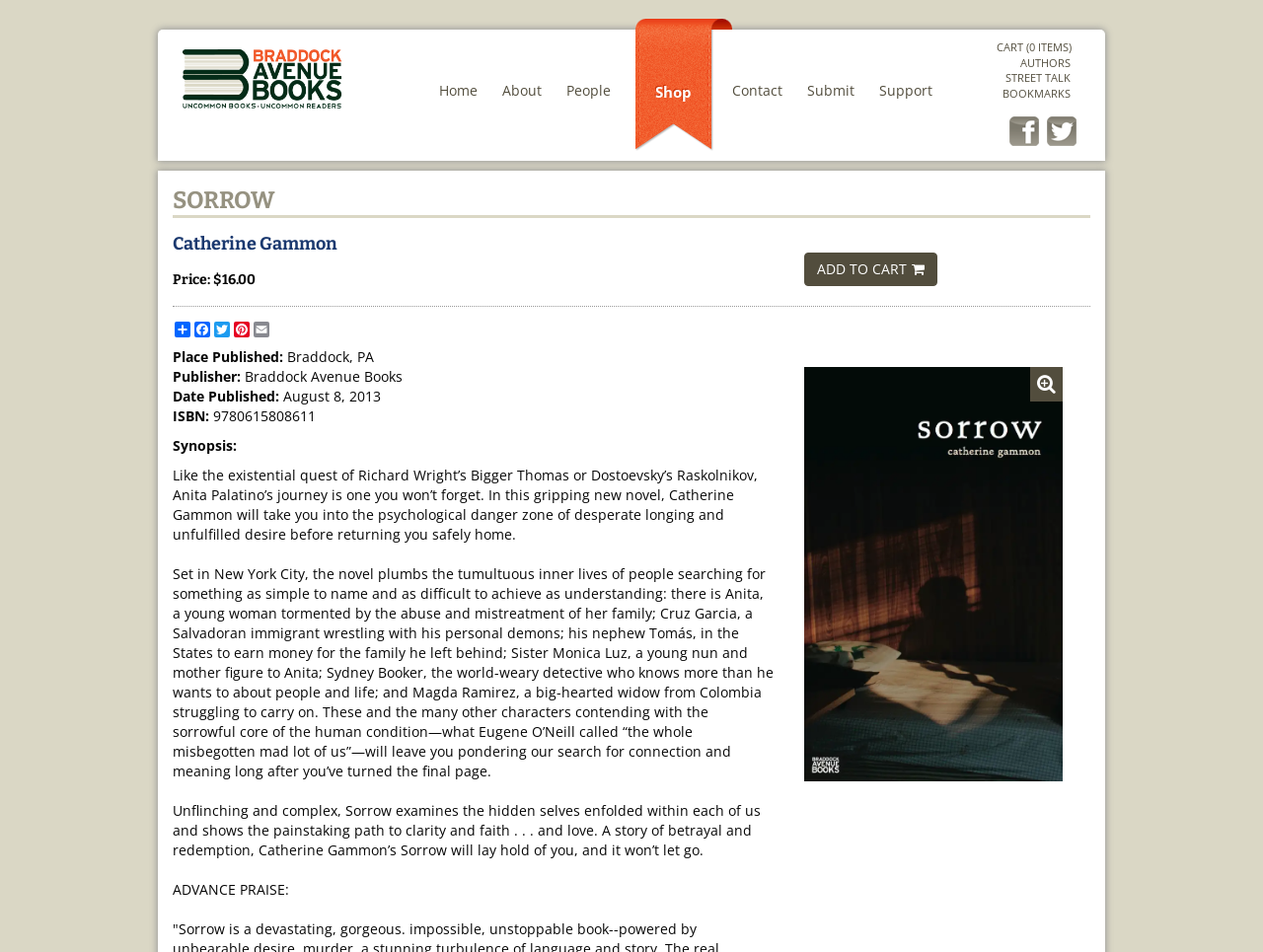Find the bounding box coordinates for the element described here: "Home".

[0.348, 0.085, 0.378, 0.106]